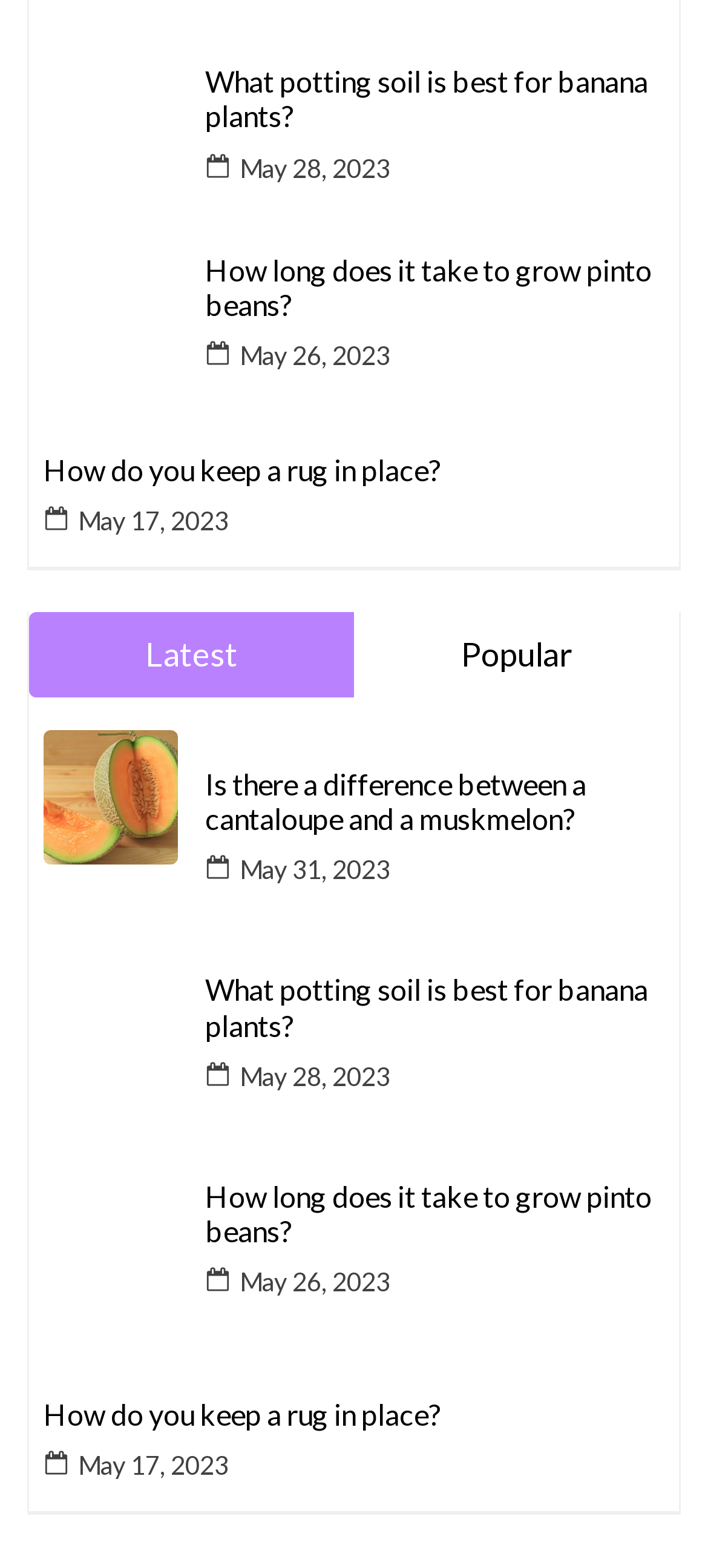Answer the question below in one word or phrase:
How many articles are listed on the webpage?

8